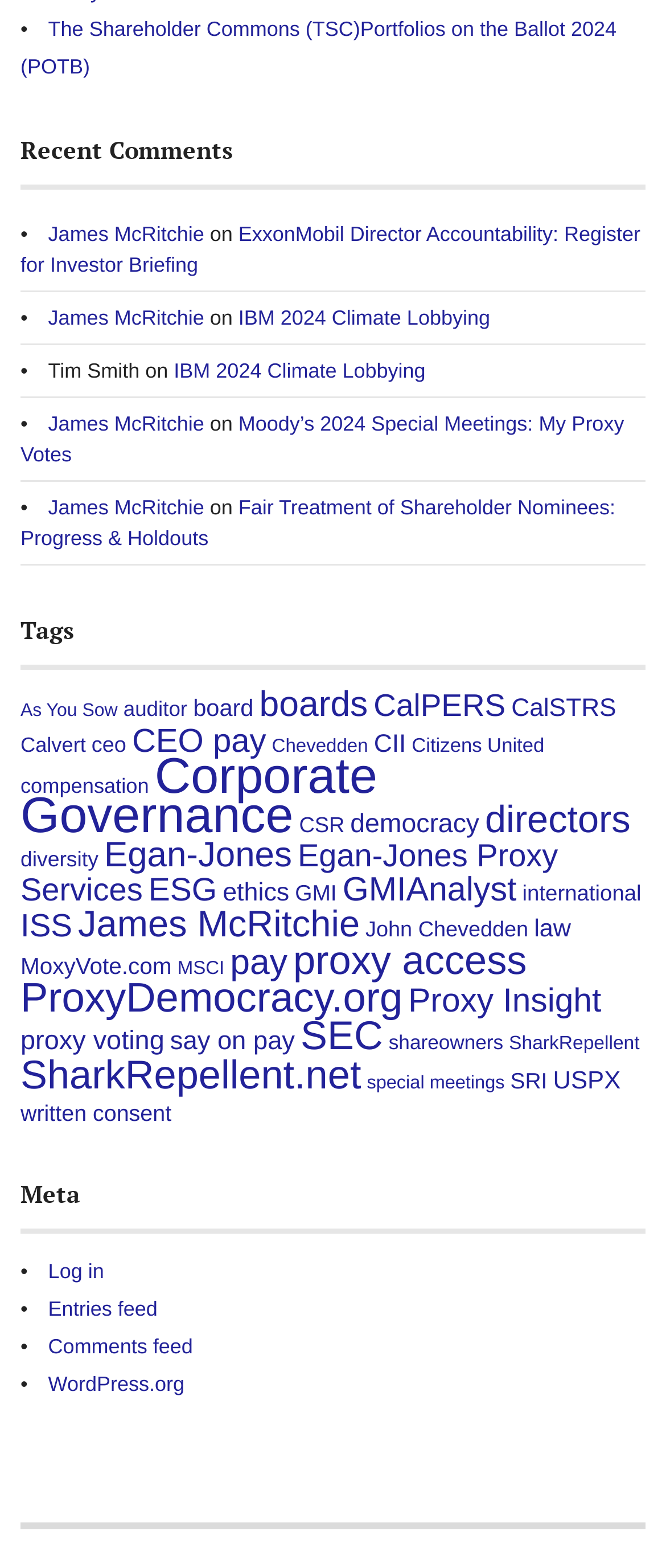What is the topic of the webpage?
Analyze the image and provide a thorough answer to the question.

I looked at the links under the 'Tags' heading and found that 'Corporate Governance' has the most items, which suggests that it is the main topic of the webpage.